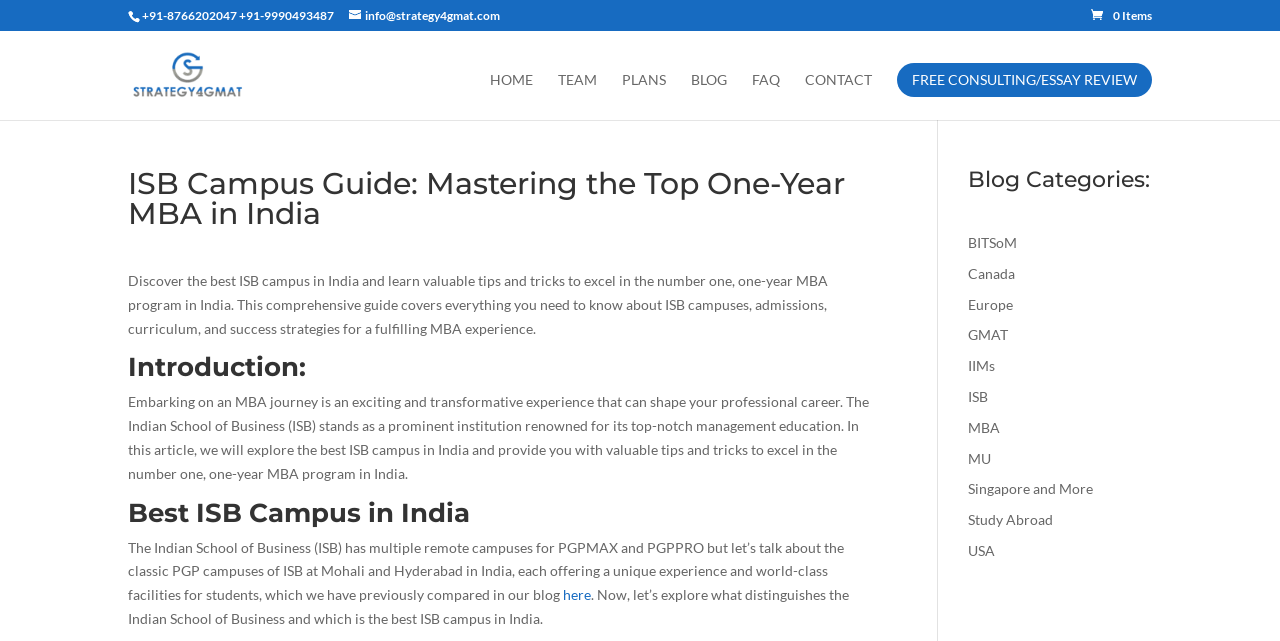Reply to the question with a single word or phrase:
What is the topic of the article?

ISB Campus Guide